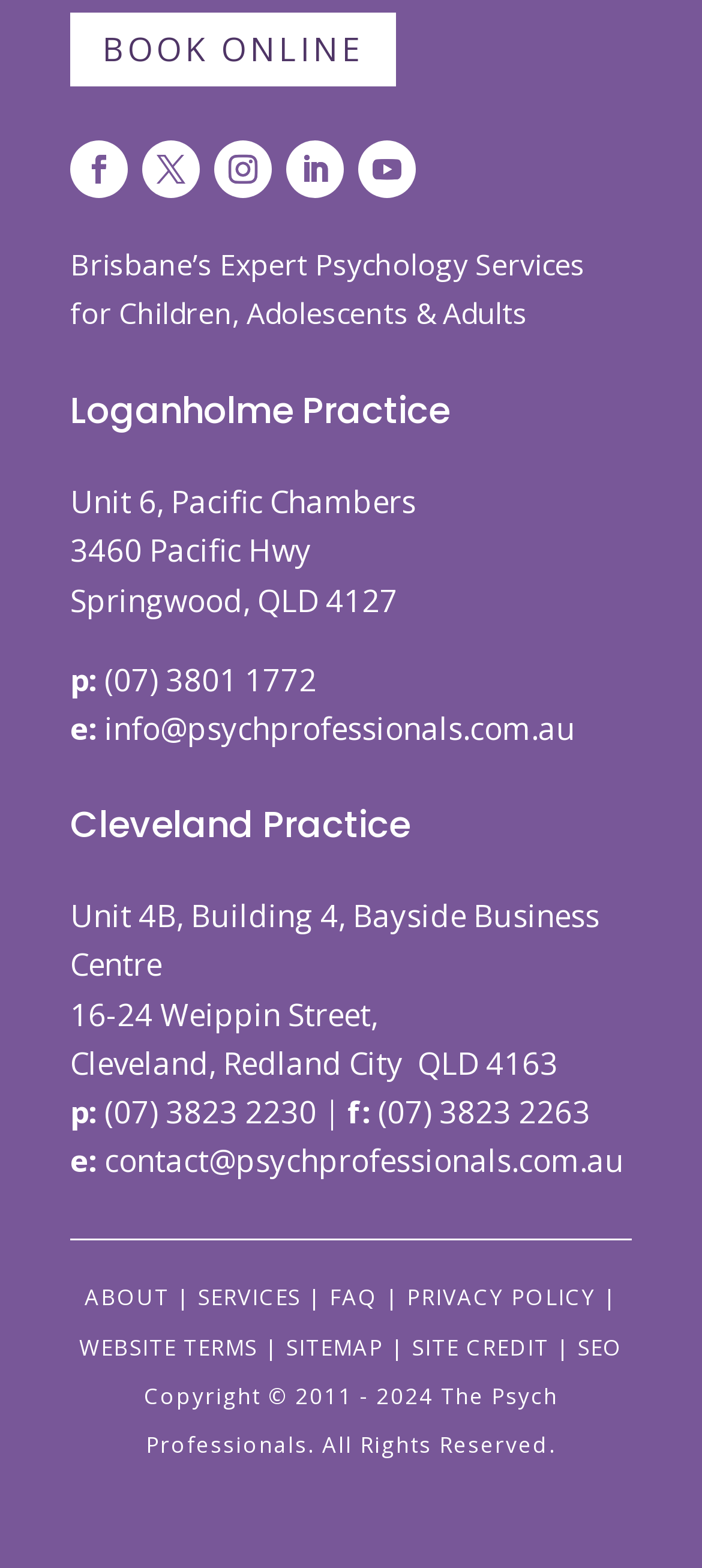Find the bounding box coordinates of the element I should click to carry out the following instruction: "Learn about the website".

[0.121, 0.818, 0.241, 0.837]